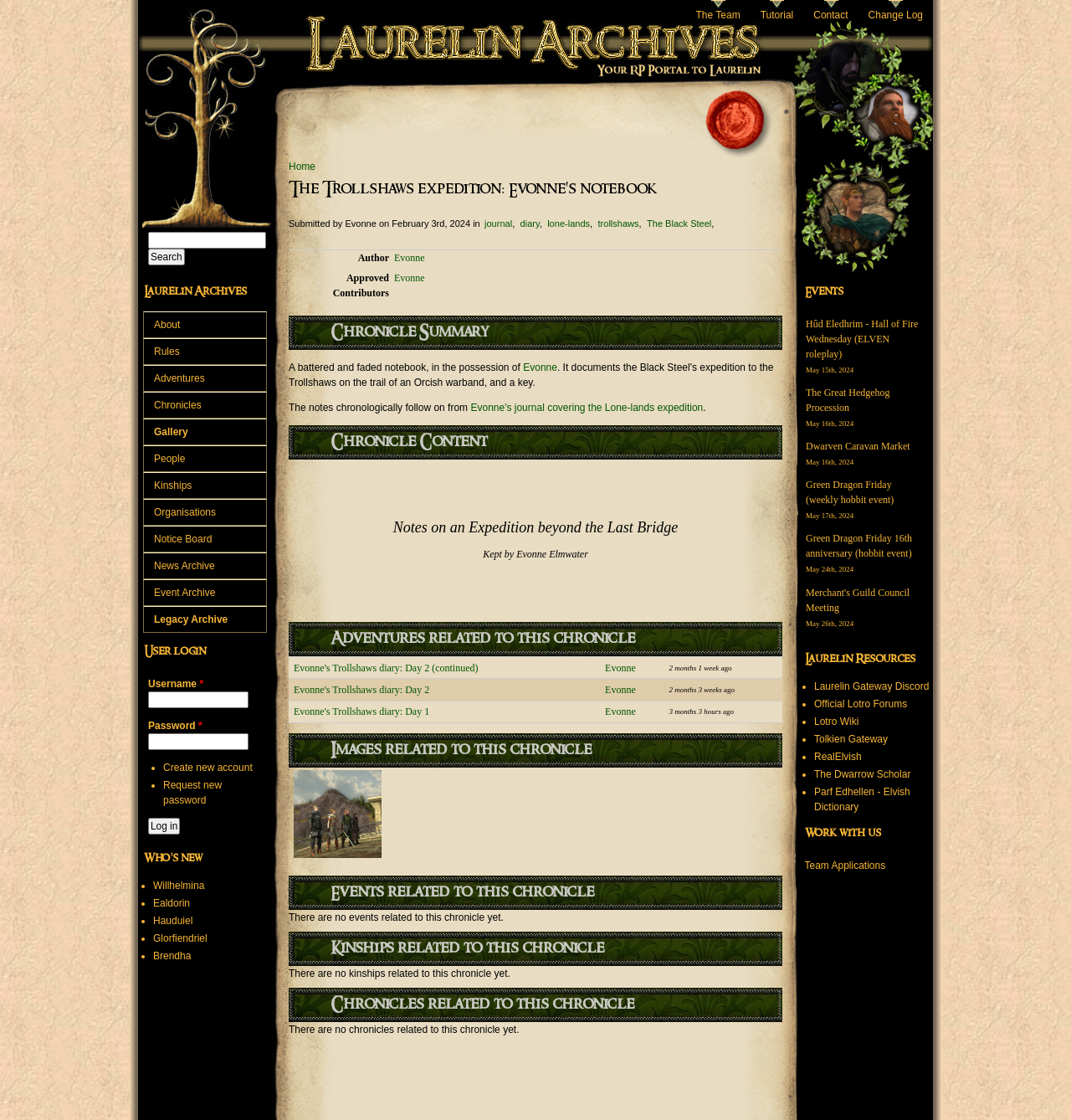Determine the bounding box for the UI element described here: "The Dwarrow Scholar".

[0.76, 0.686, 0.85, 0.697]